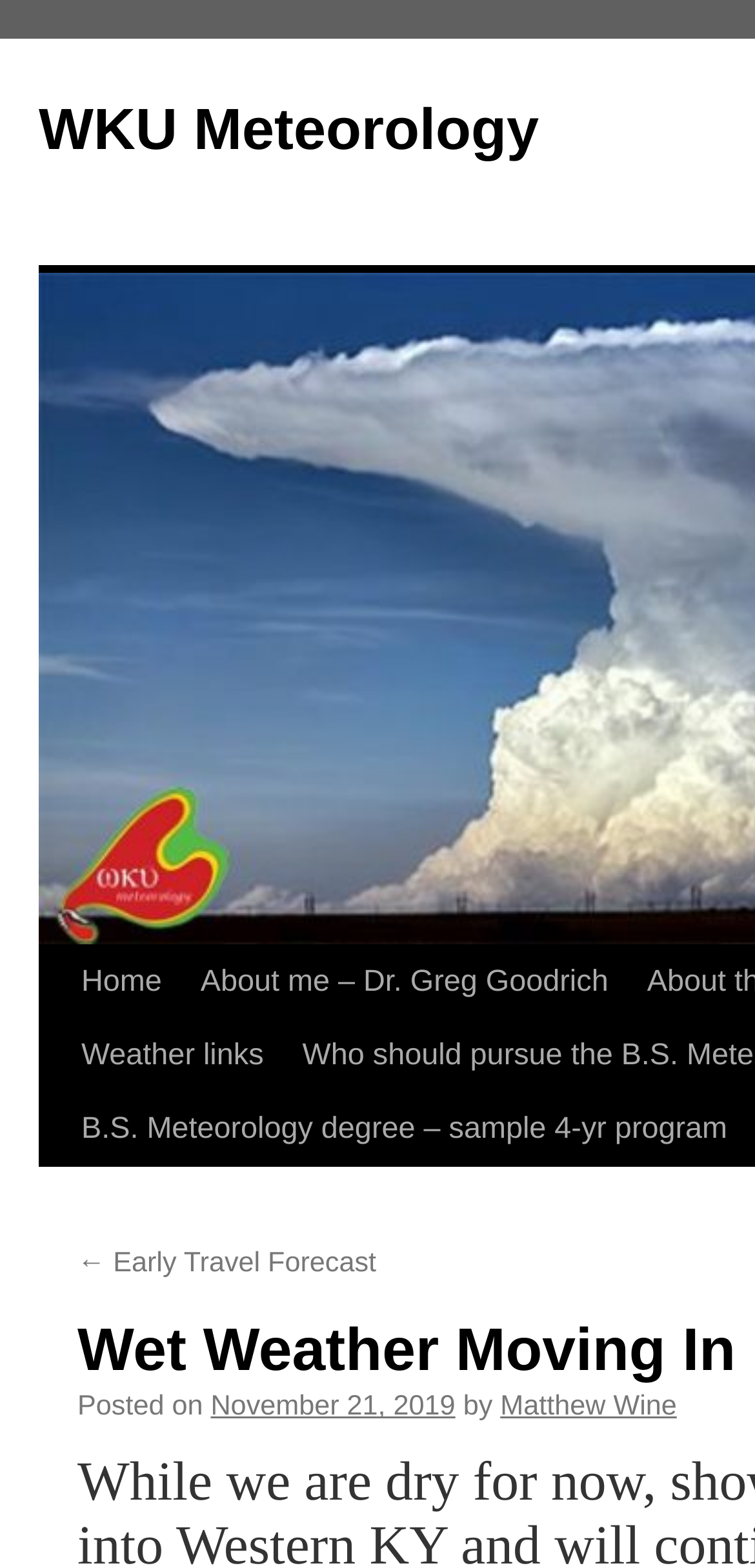Given the description "WKU Meteorology", determine the bounding box of the corresponding UI element.

[0.051, 0.063, 0.714, 0.104]